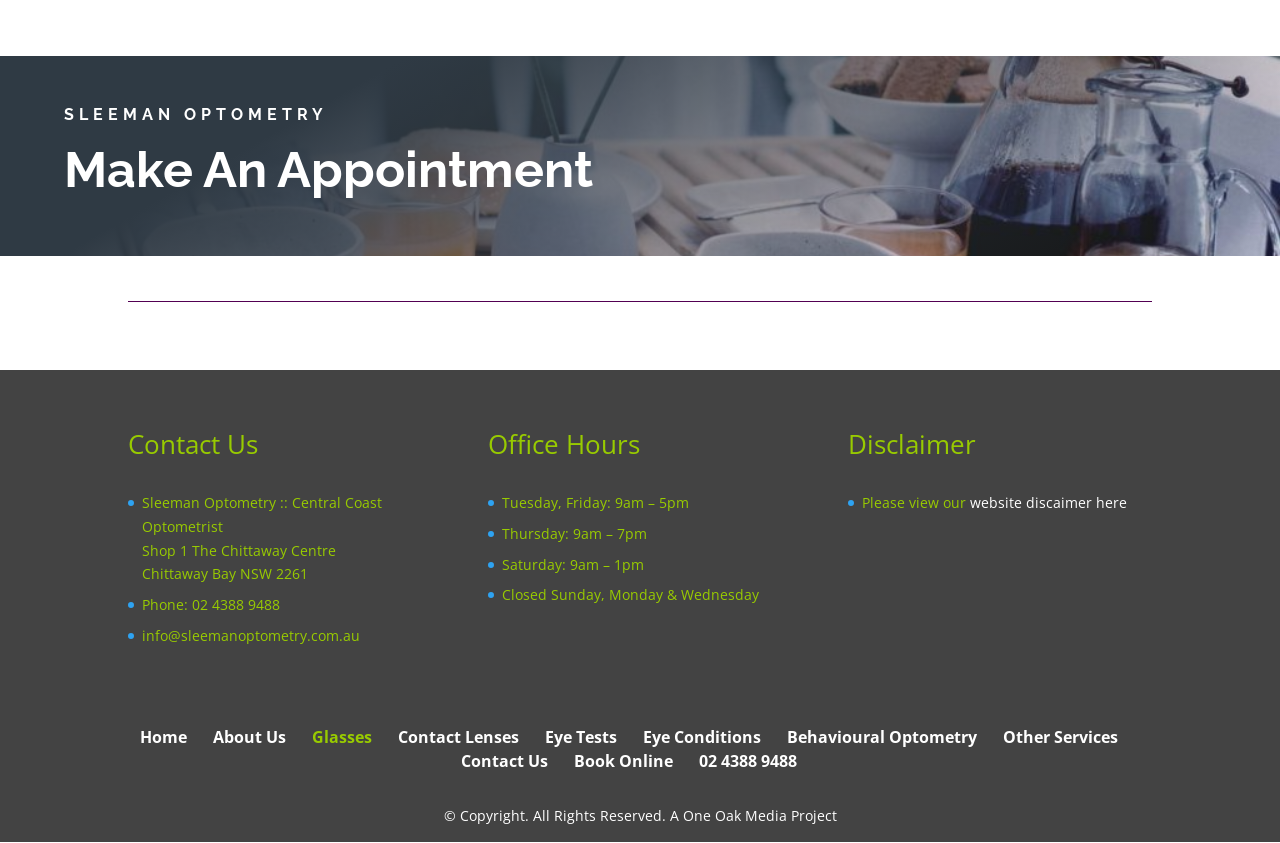Find the bounding box coordinates of the area to click in order to follow the instruction: "Read the article about healthy food".

None